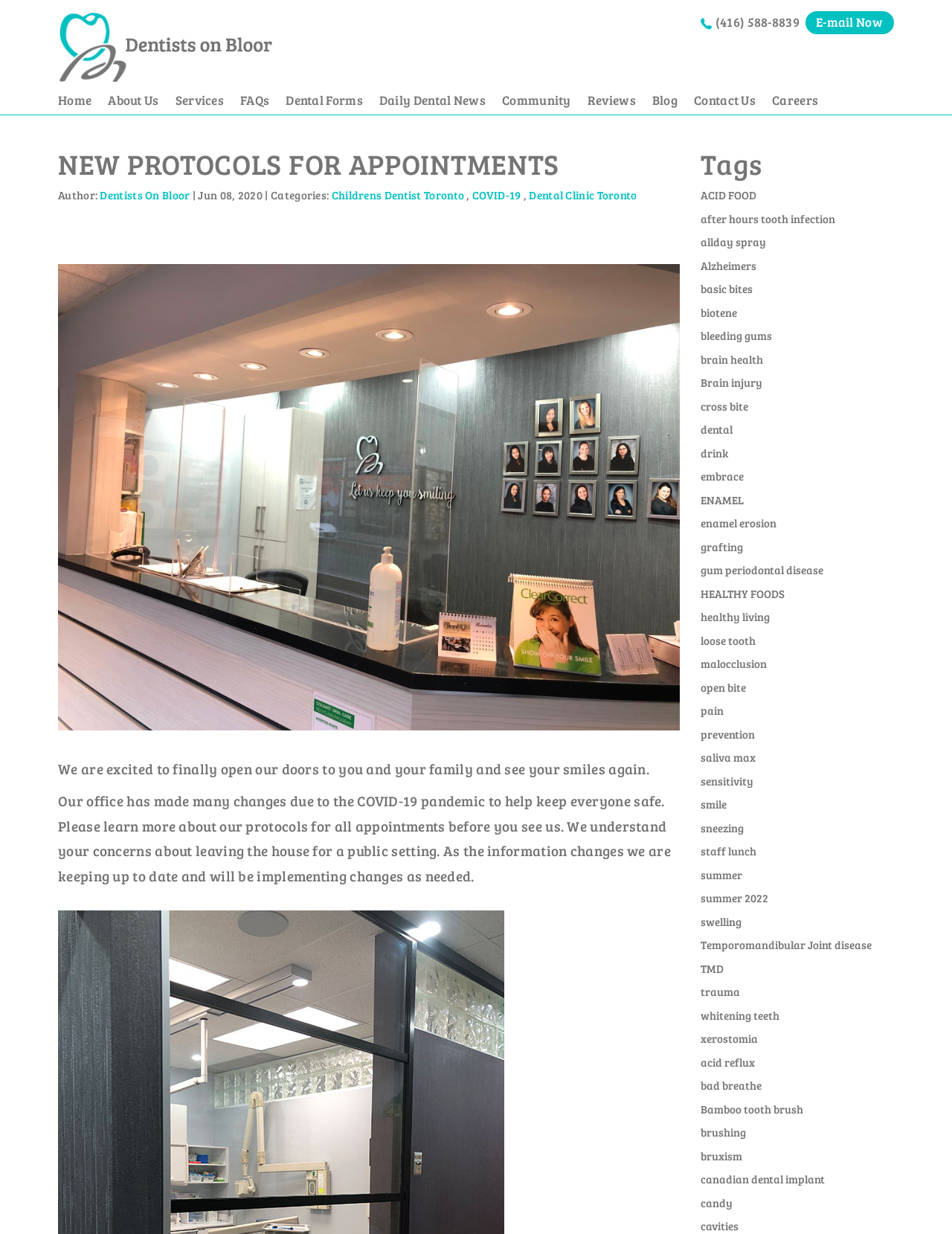Identify the bounding box coordinates of the clickable region required to complete the instruction: "Click the 'COVID-19' tag". The coordinates should be given as four float numbers within the range of 0 and 1, i.e., [left, top, right, bottom].

[0.496, 0.152, 0.547, 0.164]